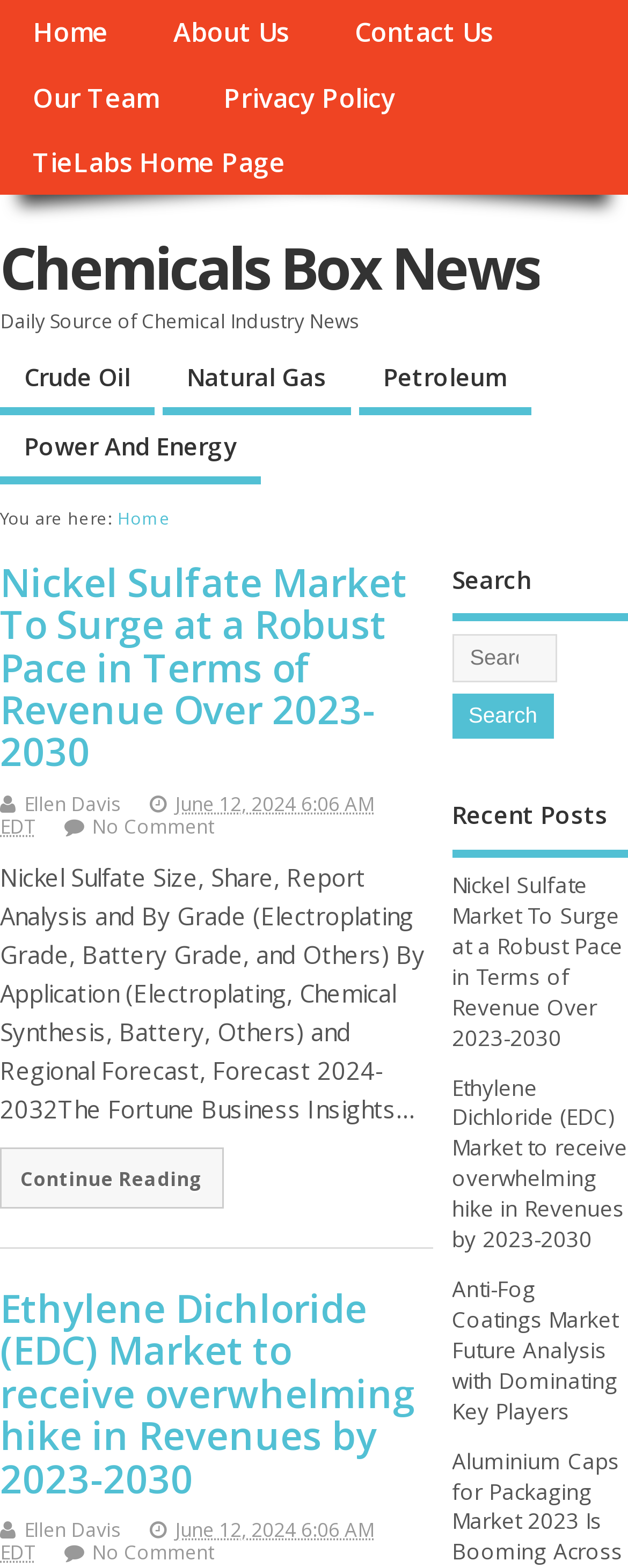Determine the bounding box coordinates of the clickable element necessary to fulfill the instruction: "Click on the Home link". Provide the coordinates as four float numbers within the 0 to 1 range, i.e., [left, top, right, bottom].

[0.0, 0.0, 0.224, 0.042]